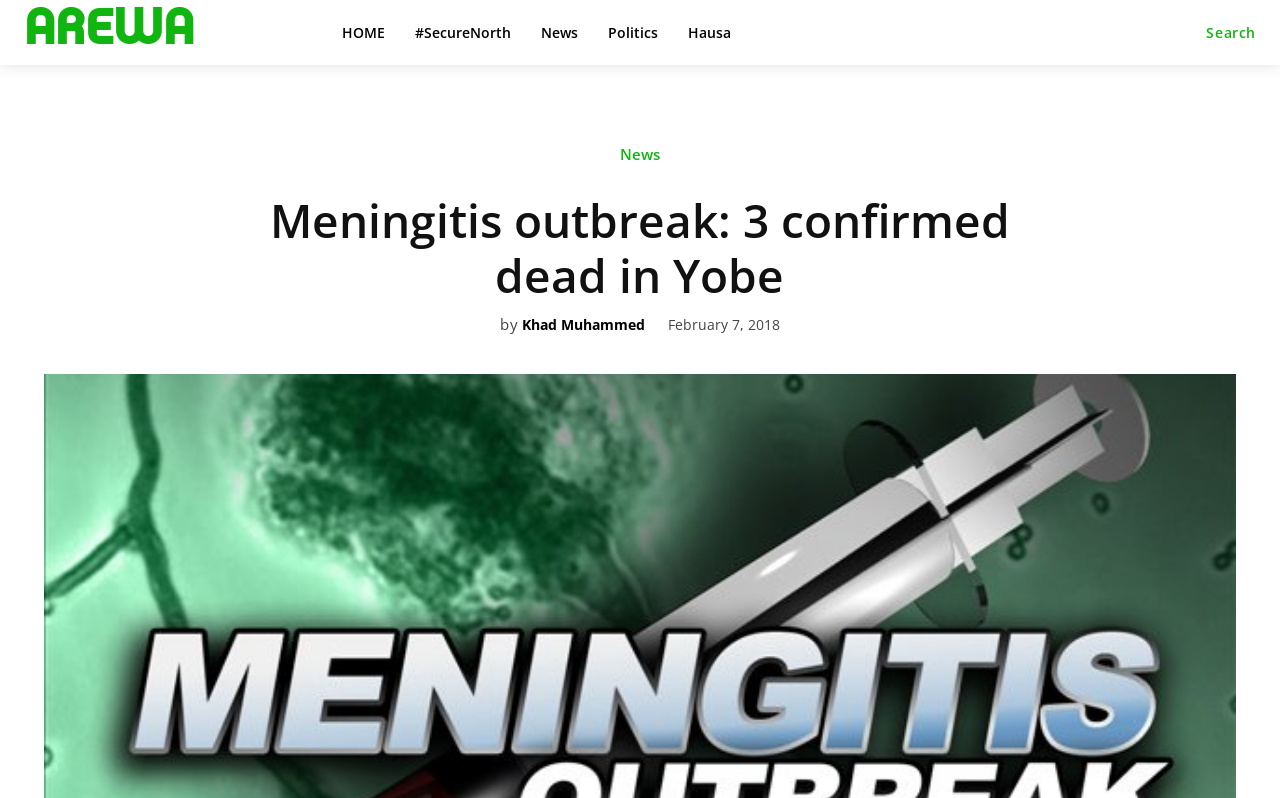Determine the bounding box coordinates of the clickable region to follow the instruction: "view Khad Muhammed's profile".

[0.408, 0.398, 0.504, 0.419]